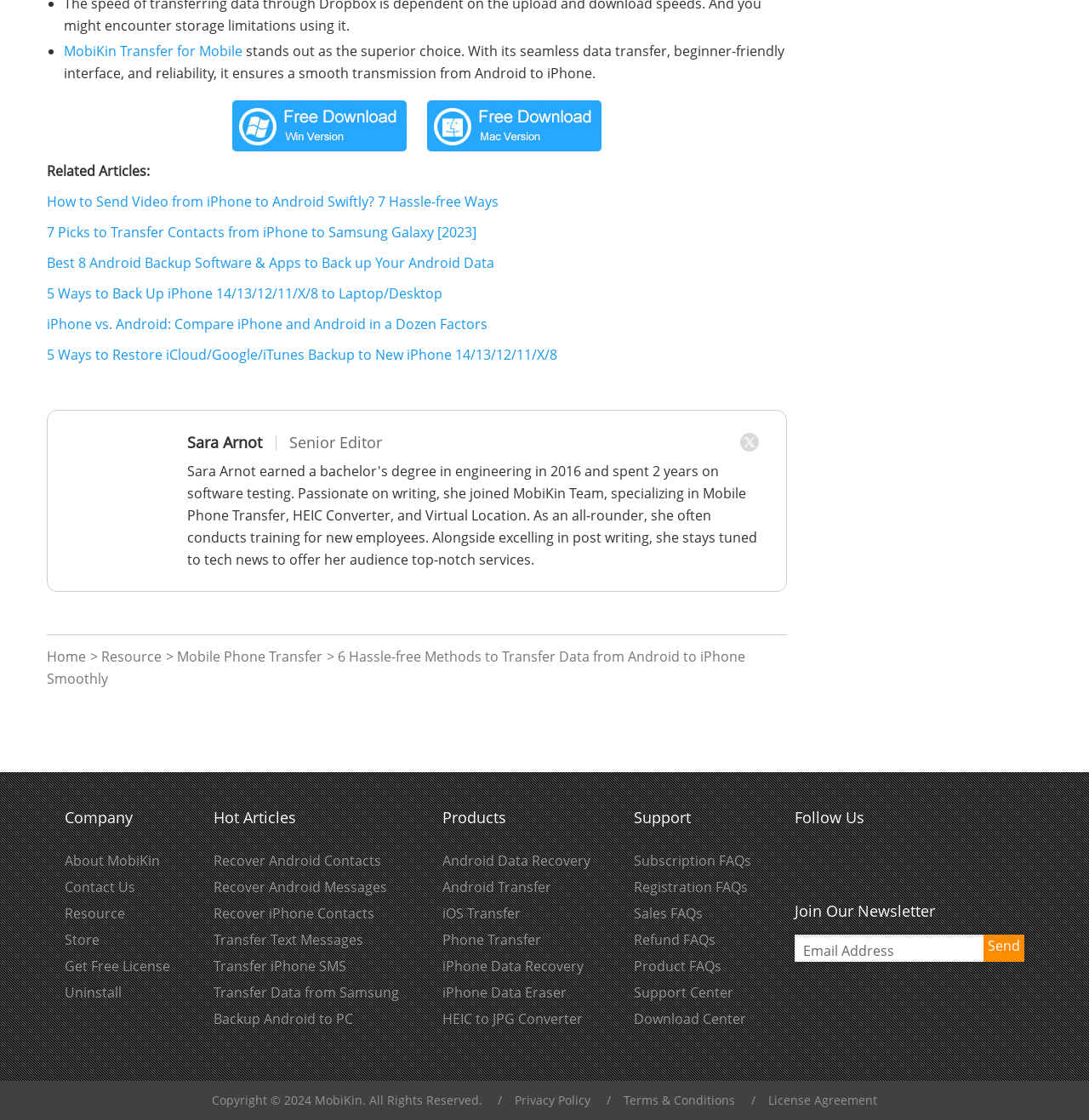Please identify the bounding box coordinates of the area that needs to be clicked to fulfill the following instruction: "Click on the 'Home' link."

[0.043, 0.578, 0.079, 0.595]